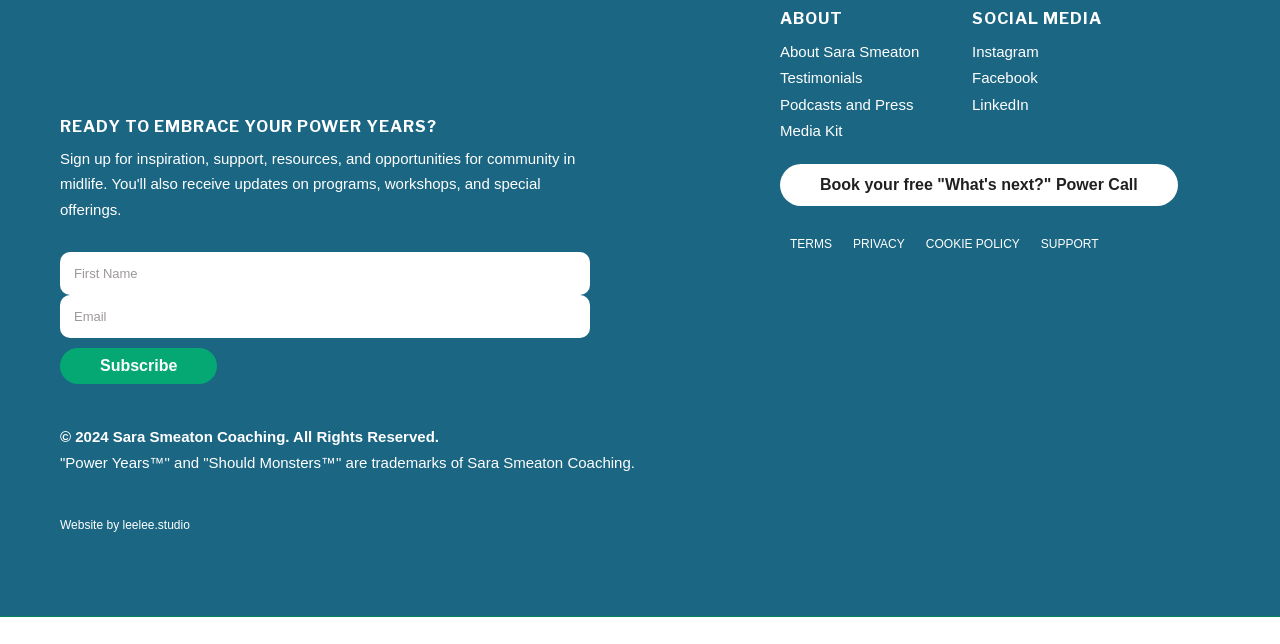Carefully observe the image and respond to the question with a detailed answer:
What is the purpose of the webpage?

The webpage provides information about Sara Smeaton's profession, her services, and her media features, suggesting that the purpose of the webpage is to introduce her and her coaching services to visitors.